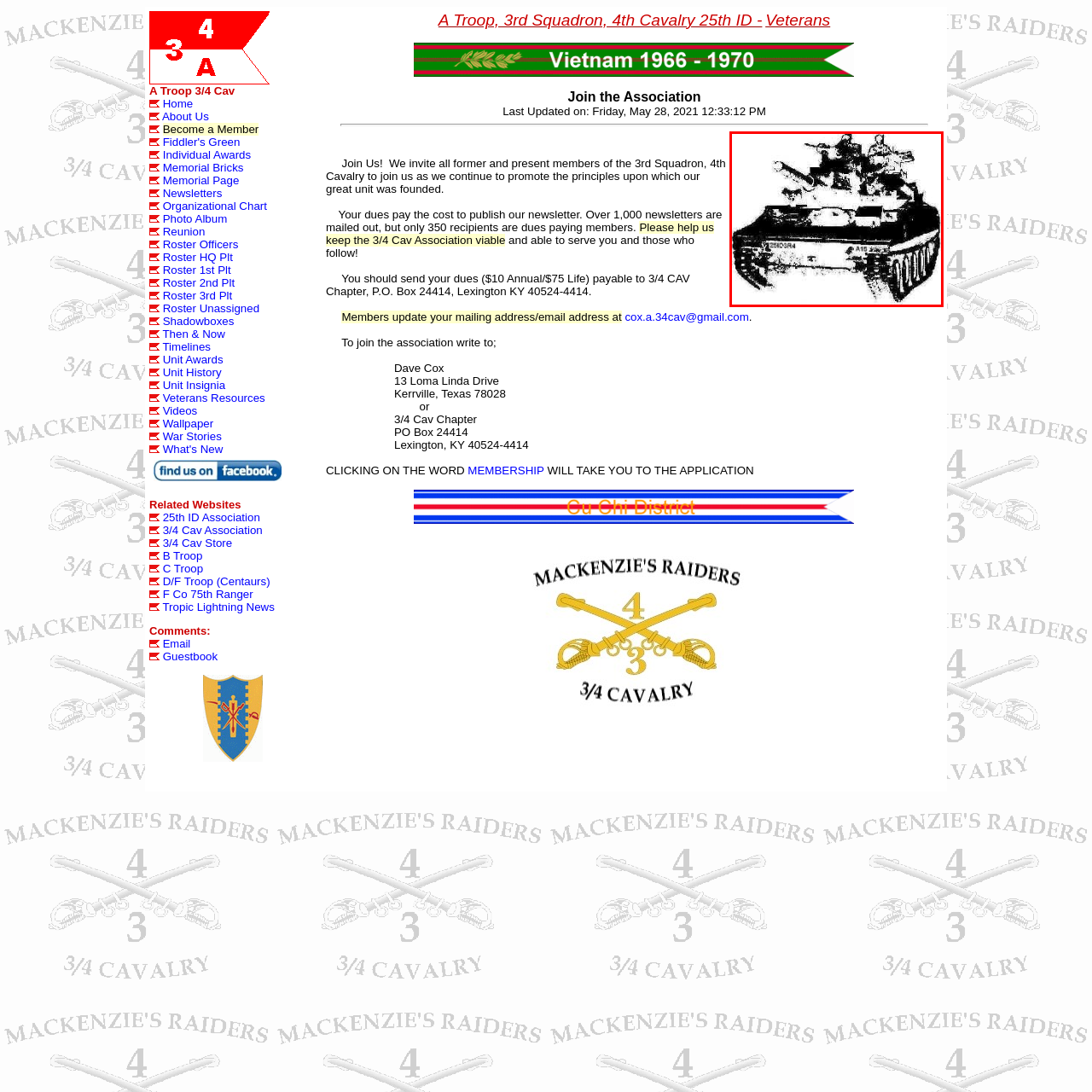Carefully analyze the image within the red boundary and describe it extensively.

This image features a black-and-white illustration of an M551 tank, a notable armored vehicle used during the Vietnam War. The tank is depicted with several soldiers positioned on top, showcasing its operational use during combat. The vehicle is labeled with the number "25603R4" and the letter "A10," indicating its unit designation. This illustration likely represents the M551's role in the 3rd Squadron, 4th Cavalry, part of the 25th Infantry Division, highlighting the unit's history and contributions during the conflict.